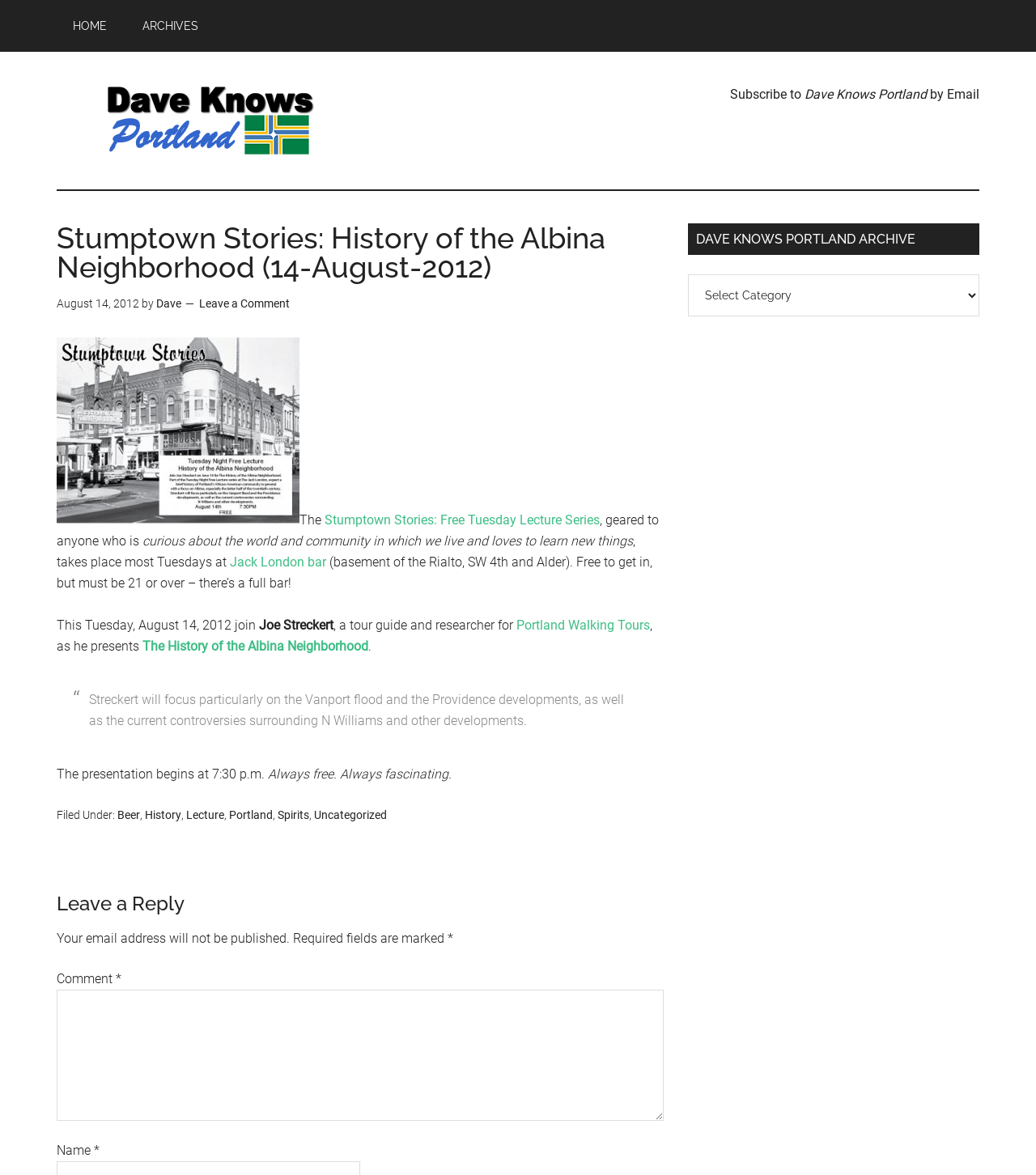Please determine the bounding box coordinates of the element to click in order to execute the following instruction: "Click on the HOME link". The coordinates should be four float numbers between 0 and 1, specified as [left, top, right, bottom].

[0.055, 0.0, 0.119, 0.044]